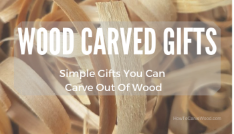Summarize the image with a detailed description that highlights all prominent details.

The image showcases an inviting design centered on the theme of woodworking, particularly focusing on "Wood Carved Gifts." The bold text prominently displays this phrase at the top, emphasizing the joy and creativity involved in crafting personalized wooden presents. Below it, a subtitle reads, "Simple Gifts You Can Carve Out Of Wood," suggesting that these creations are accessible for both beginners and experienced woodworkers alike. The background features an aesthetically pleasing arrangement of thin wood shavings, reinforcing the theme of craftsmanship and the beauty of natural materials. This image aligns with the article titled "6 Simple Gifts You Can Carve Out Of Wood," which likely provides inspiration and guidance on creating meaningful, handcrafted gifts that evoke a sense of accomplishment and thoughtful giving.